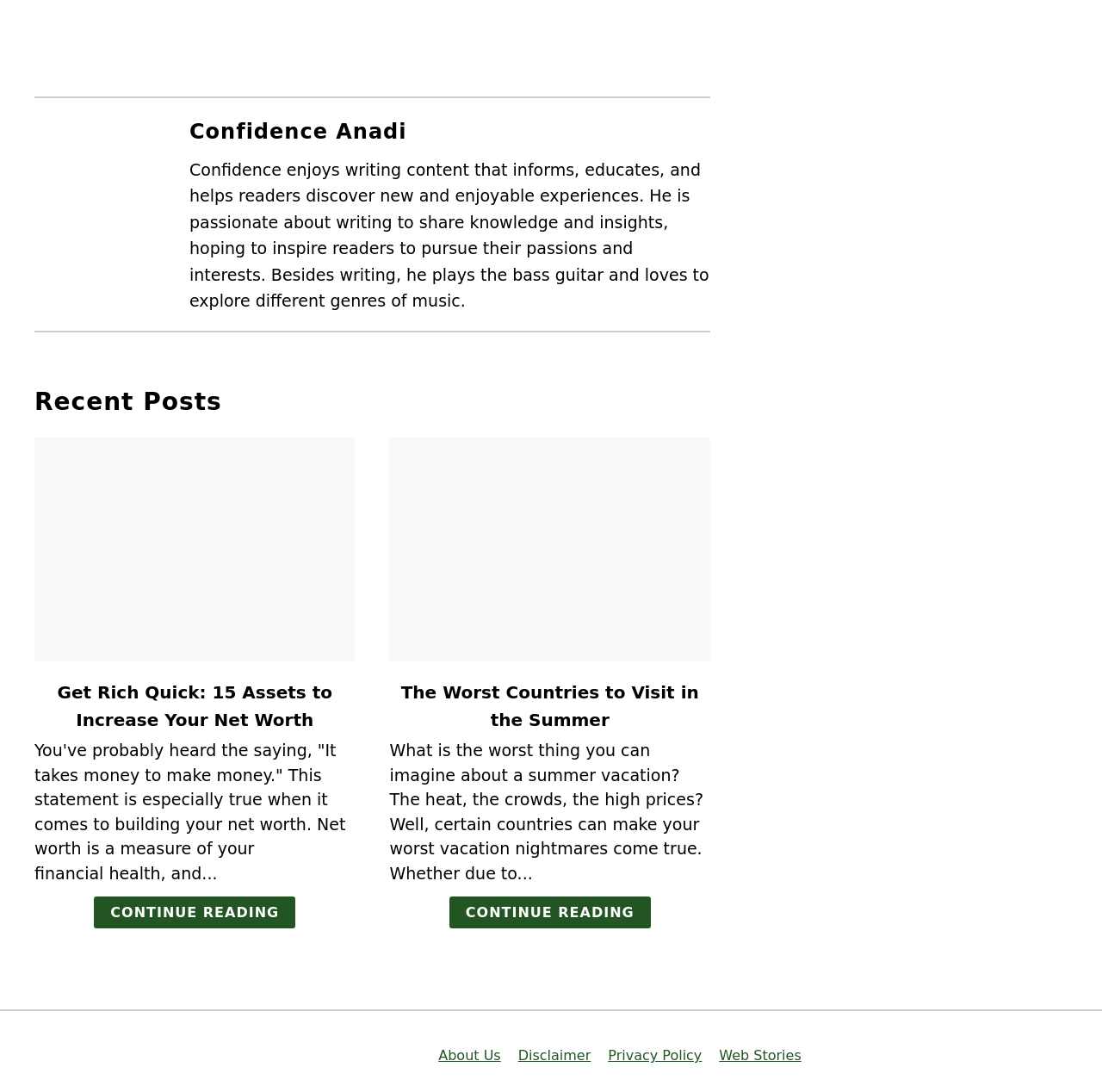What is the purpose of the 'Continue Reading' links?
Answer the question with a single word or phrase by looking at the picture.

To read more of the article